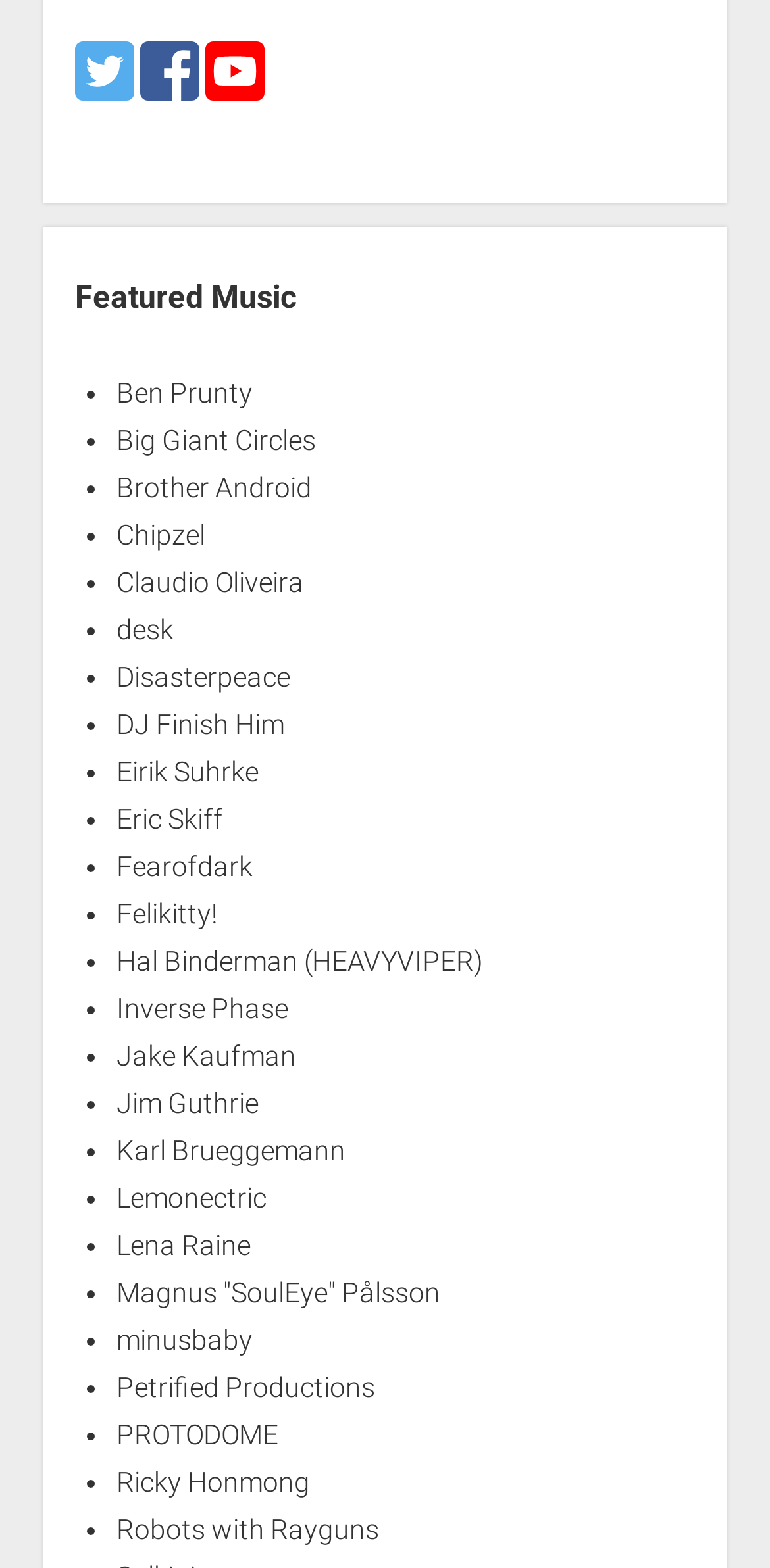Is there a heading on the page?
Based on the image, provide a one-word or brief-phrase response.

Yes